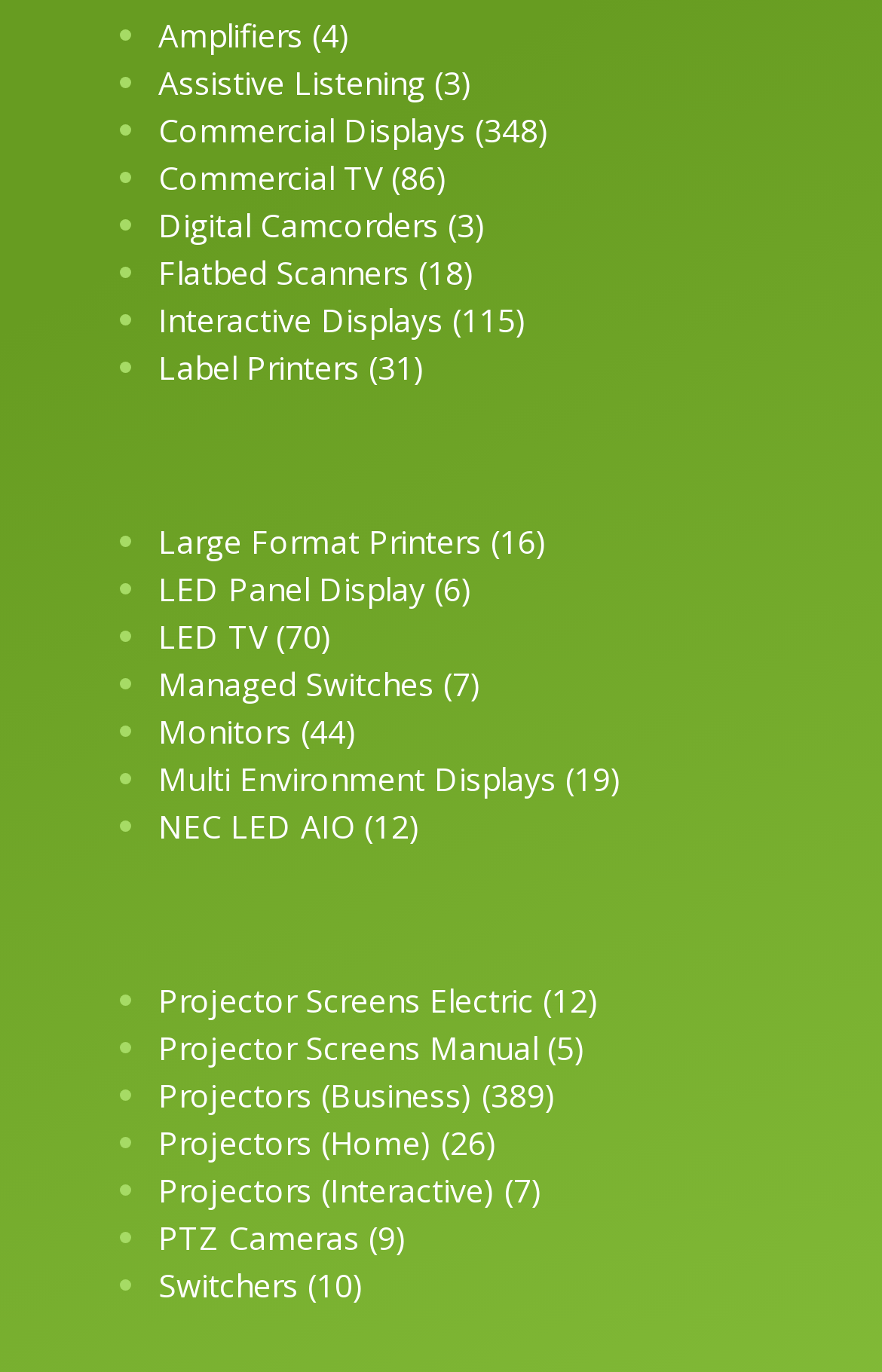What is the most common type of product listed?
From the details in the image, provide a complete and detailed answer to the question.

Based on the frequency of display-related links, it appears that displays are the most common type of product listed on this webpage. There are multiple links related to displays, including 'Commercial Displays', 'Interactive Displays', and 'LED Panel Display'.